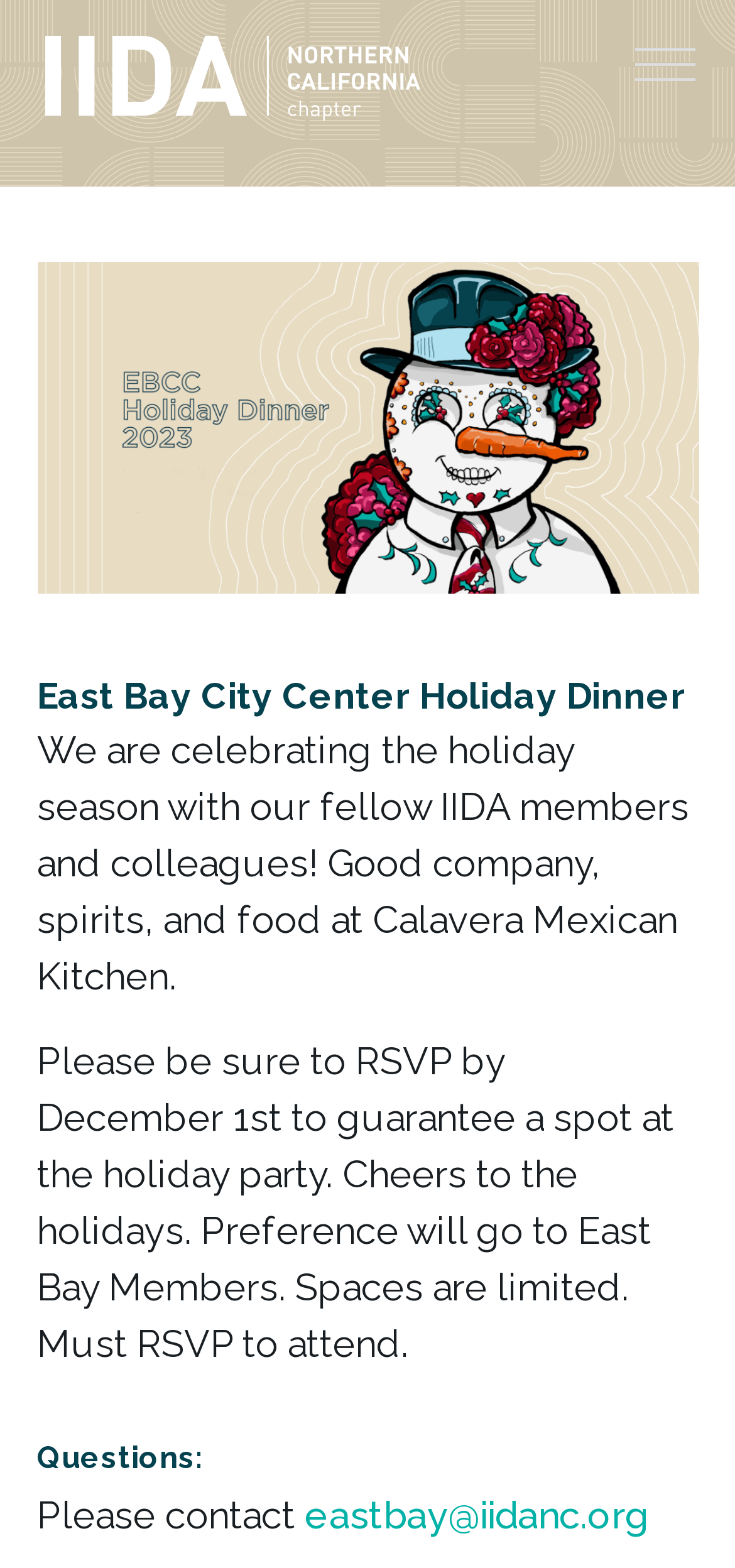Where is the holiday party being held?
From the screenshot, provide a brief answer in one word or phrase.

Calavera Mexican Kitchen